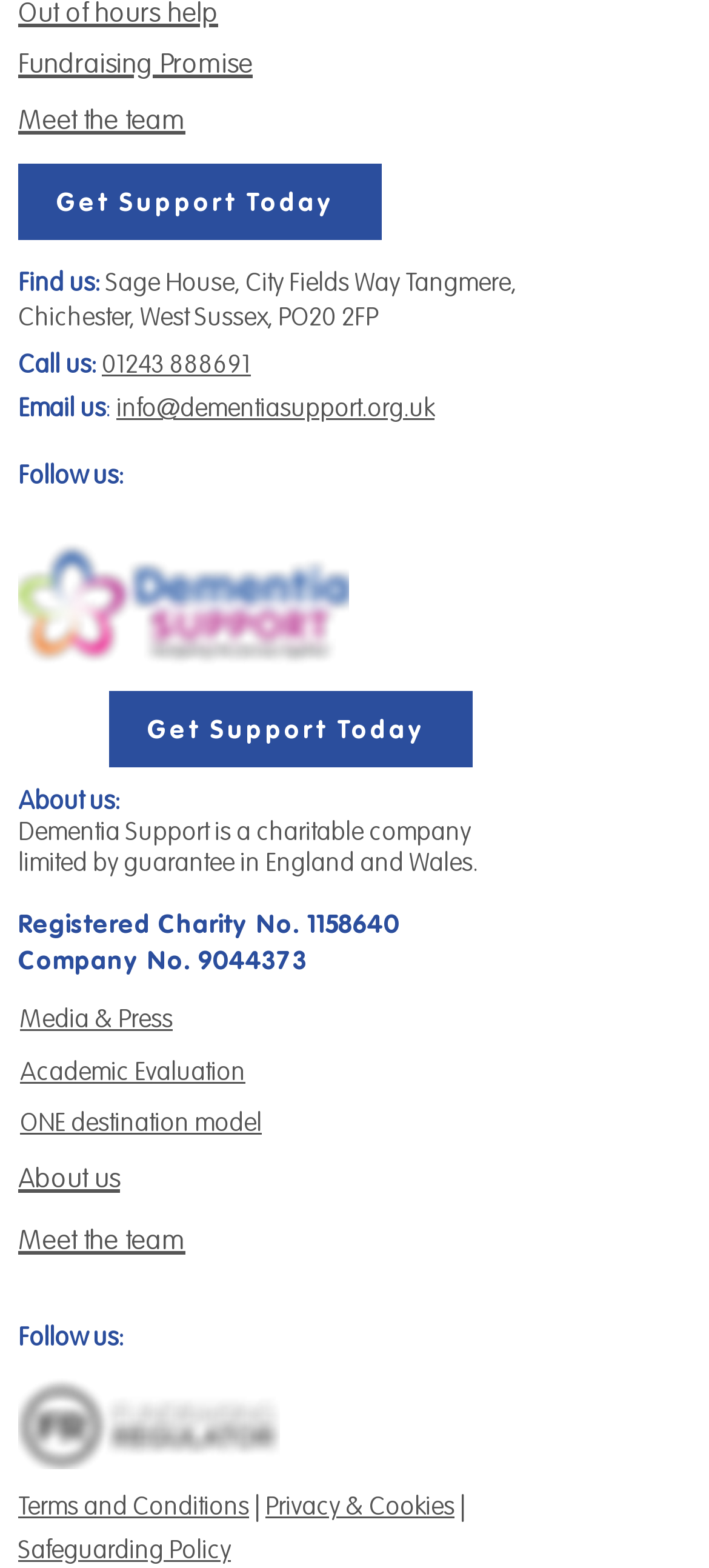Please answer the following question using a single word or phrase: 
What is the charity's registration number?

1158640